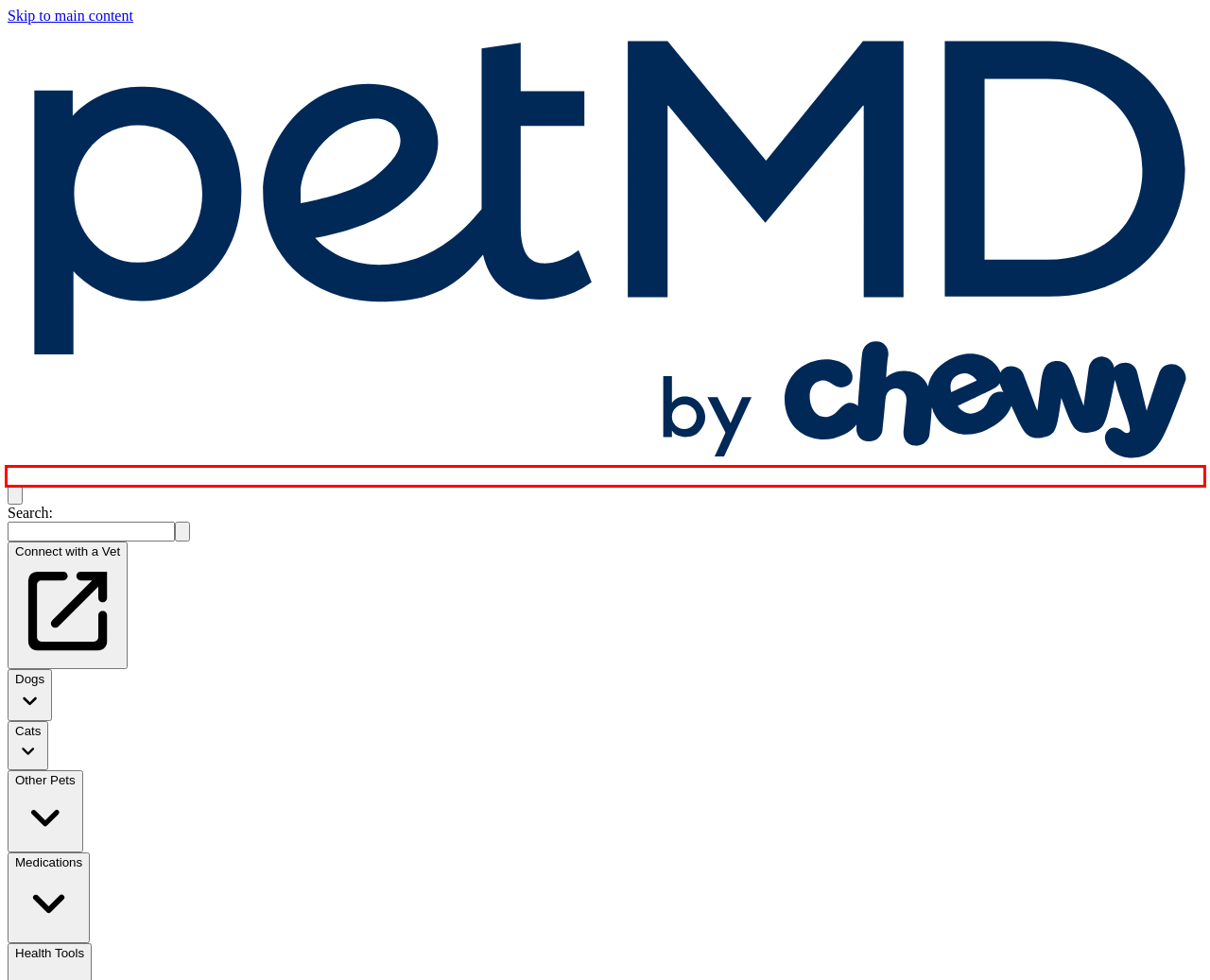You have a screenshot showing a webpage with a red bounding box highlighting an element. Choose the webpage description that best fits the new webpage after clicking the highlighted element. The descriptions are:
A. Systemic Lupus Erythematosus (SLE) in Dogs | PetMD
B. Dog Chocolate Toxicity Meter - When to Worry | PetMD
C. Congestive Heart Failure in Dogs | PetMD
D. Sitemap | PetMD
E. The Best Pet Health & Care Advice from Real Vets | PetMD
F. Animal Poison Control | (888) 426-4435 | ASPCA
G. Vetmedin® and Vetmedin®-CA1 for Dogs | Dog, Pet Medication | PetMD
H. BeChewy | Information and Advice for Pet Parents

E